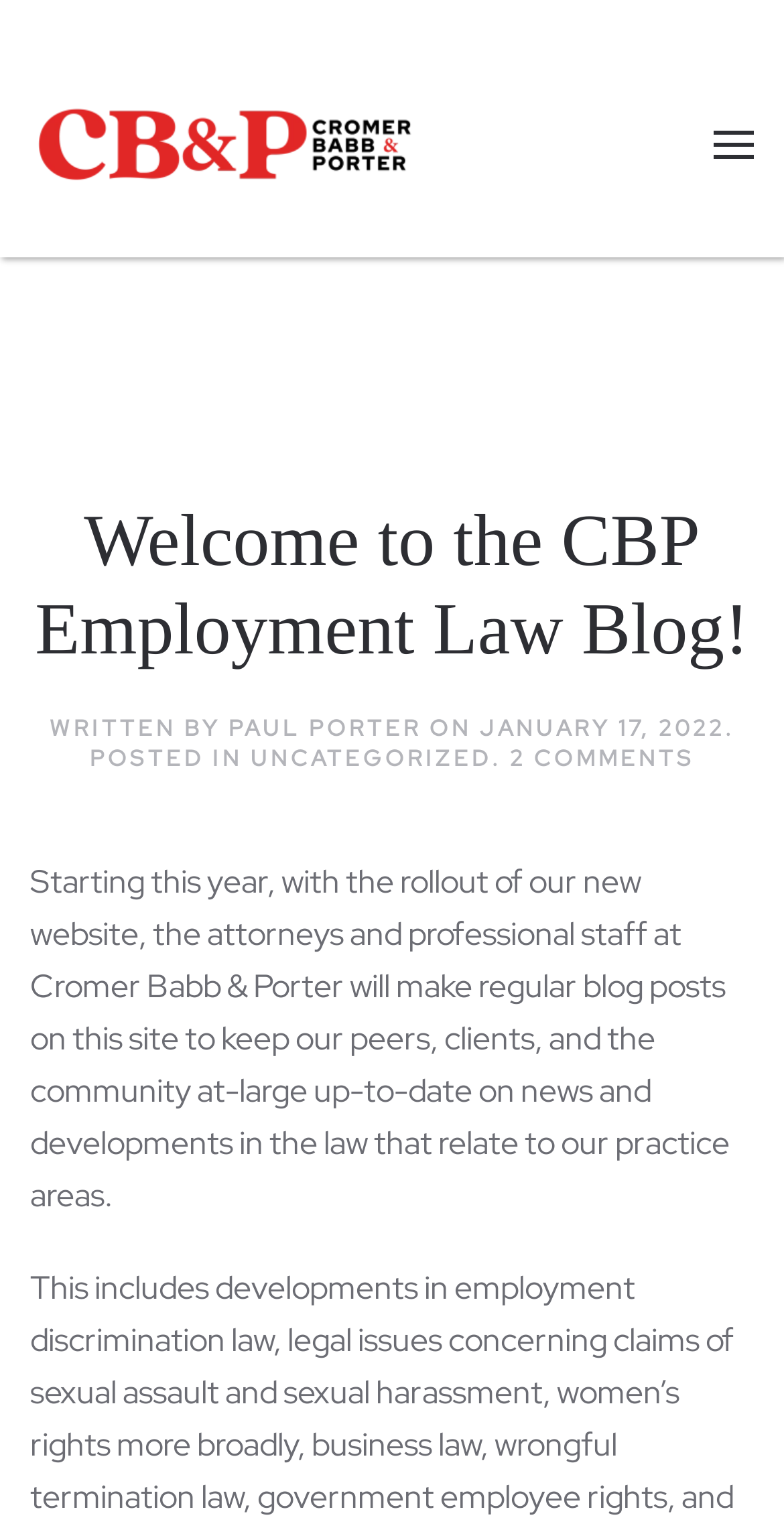Refer to the image and provide an in-depth answer to the question: 
How many comments does the blog post have?

I found the answer by examining the link '2 COMMENTS' which indicates the number of comments on the blog post.